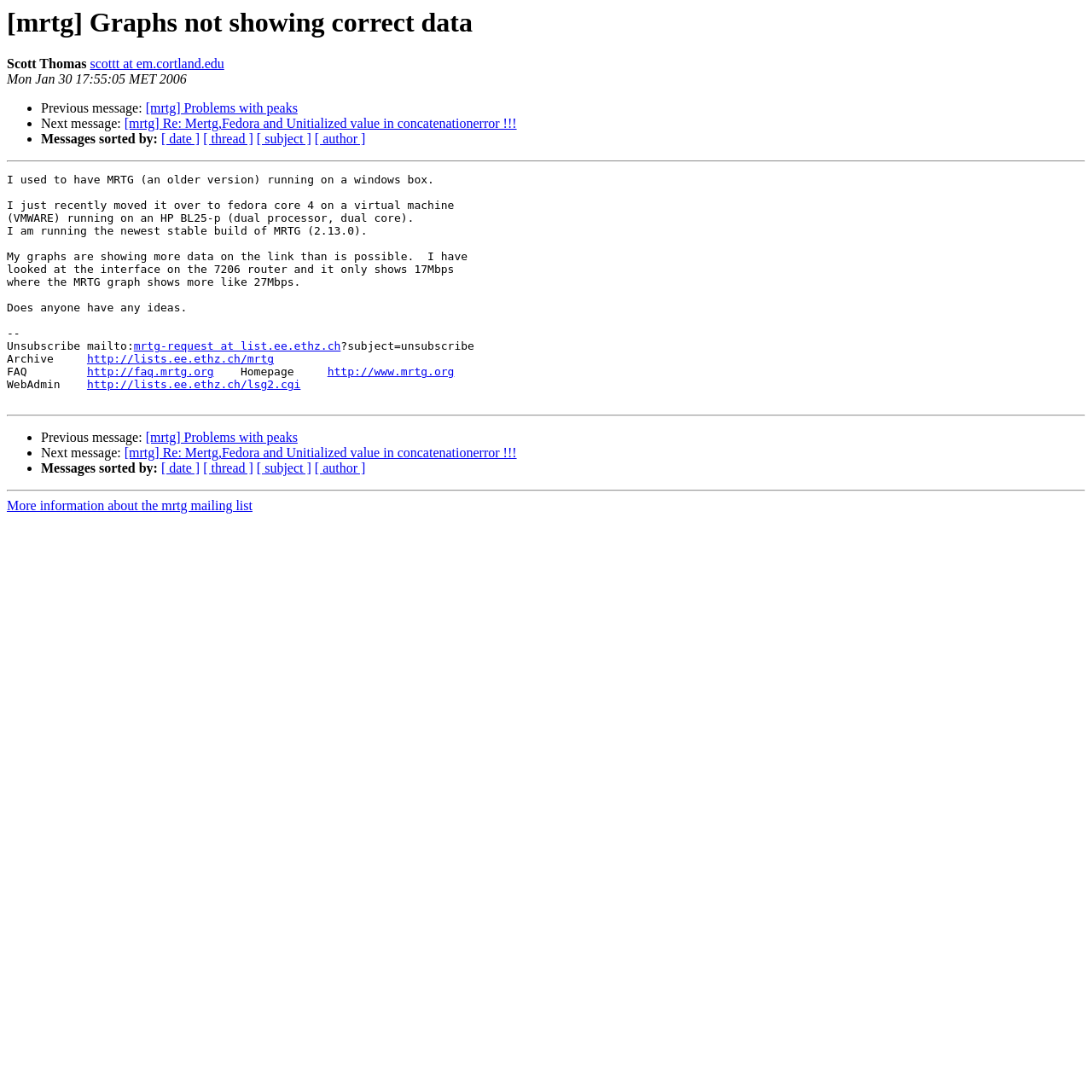Identify the bounding box coordinates for the element that needs to be clicked to fulfill this instruction: "Visit MRTG homepage". Provide the coordinates in the format of four float numbers between 0 and 1: [left, top, right, bottom].

[0.3, 0.335, 0.416, 0.346]